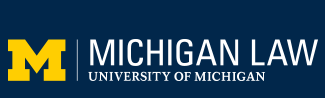Generate an elaborate caption that covers all aspects of the image.

The image features the emblematic logo of the University of Michigan Law School, prominently displaying the school's name in a bold, modern font. The design incorporates the university's signature maize and blue colors, with the letter "M" in yellow, symbolizing the school's pride and connection to the University of Michigan. The words "MICHIGAN LAW" are positioned above "UNIVERSITY OF MICHIGAN," emphasizing the heritage and esteemed reputation of the institution in legal education. The background is a deep navy blue, providing a strong contrast that enhances the visibility and impact of the logo. This image serves as a visual anchor for the academic and scholarly community associated with the university.